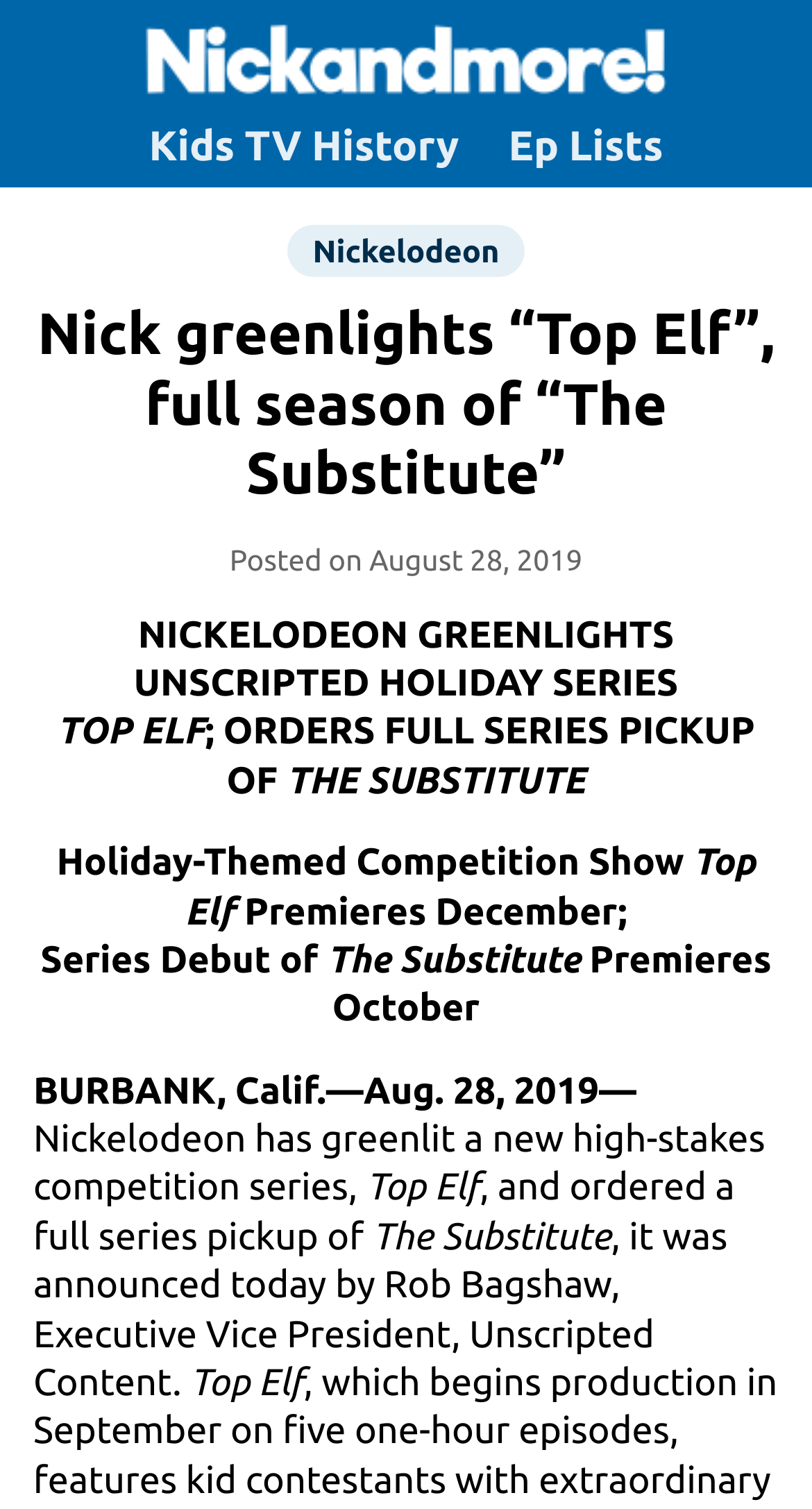What is the position of Rob Bagshaw?
Identify the answer in the screenshot and reply with a single word or phrase.

Executive Vice President